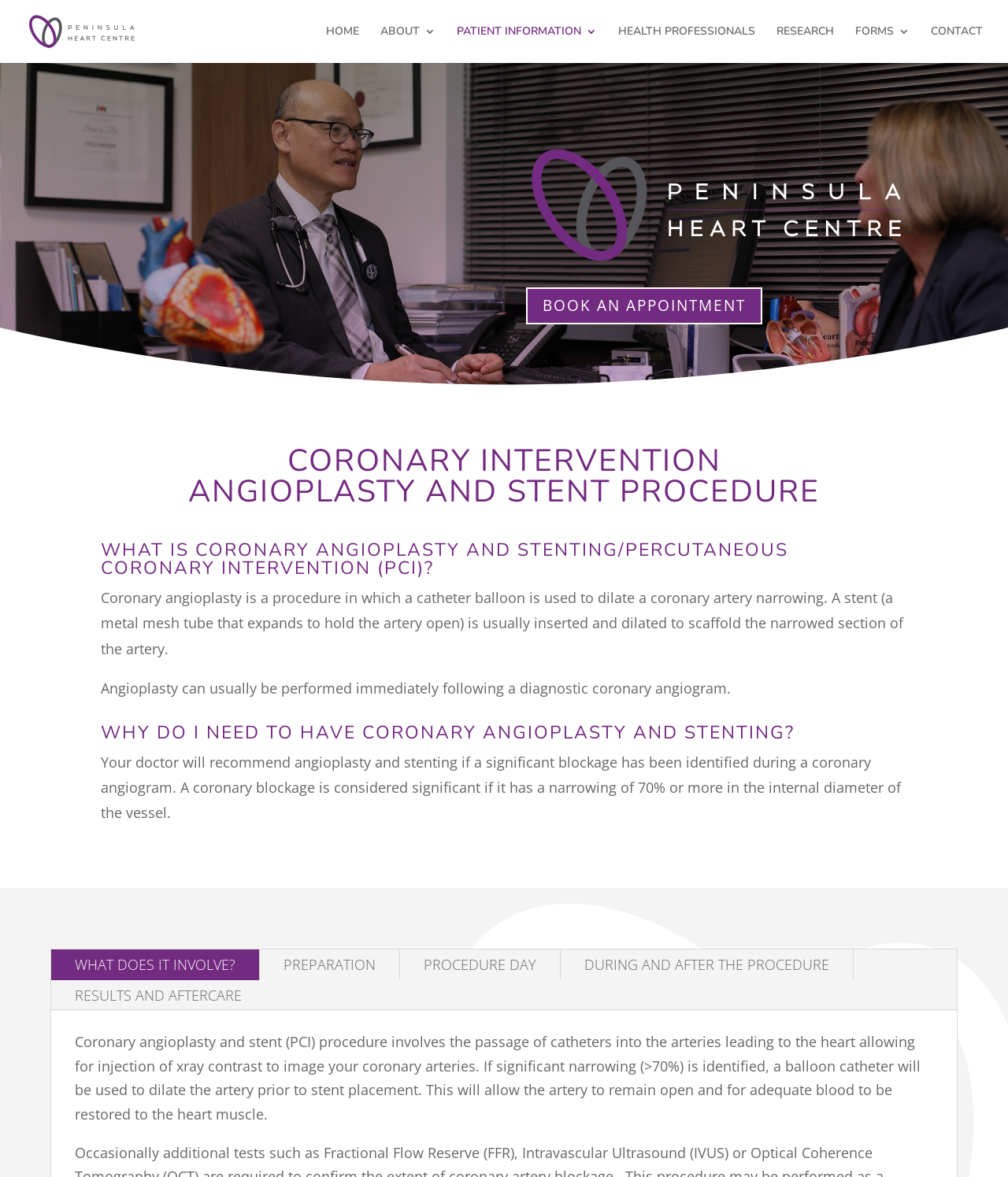From the details in the image, provide a thorough response to the question: Why do I need to have coronary angioplasty and stenting?

According to the webpage, a doctor will recommend angioplasty and stenting if a significant blockage has been identified during a coronary angiogram, which is considered significant if it has a narrowing of 70% or more in the internal diameter of the vessel.